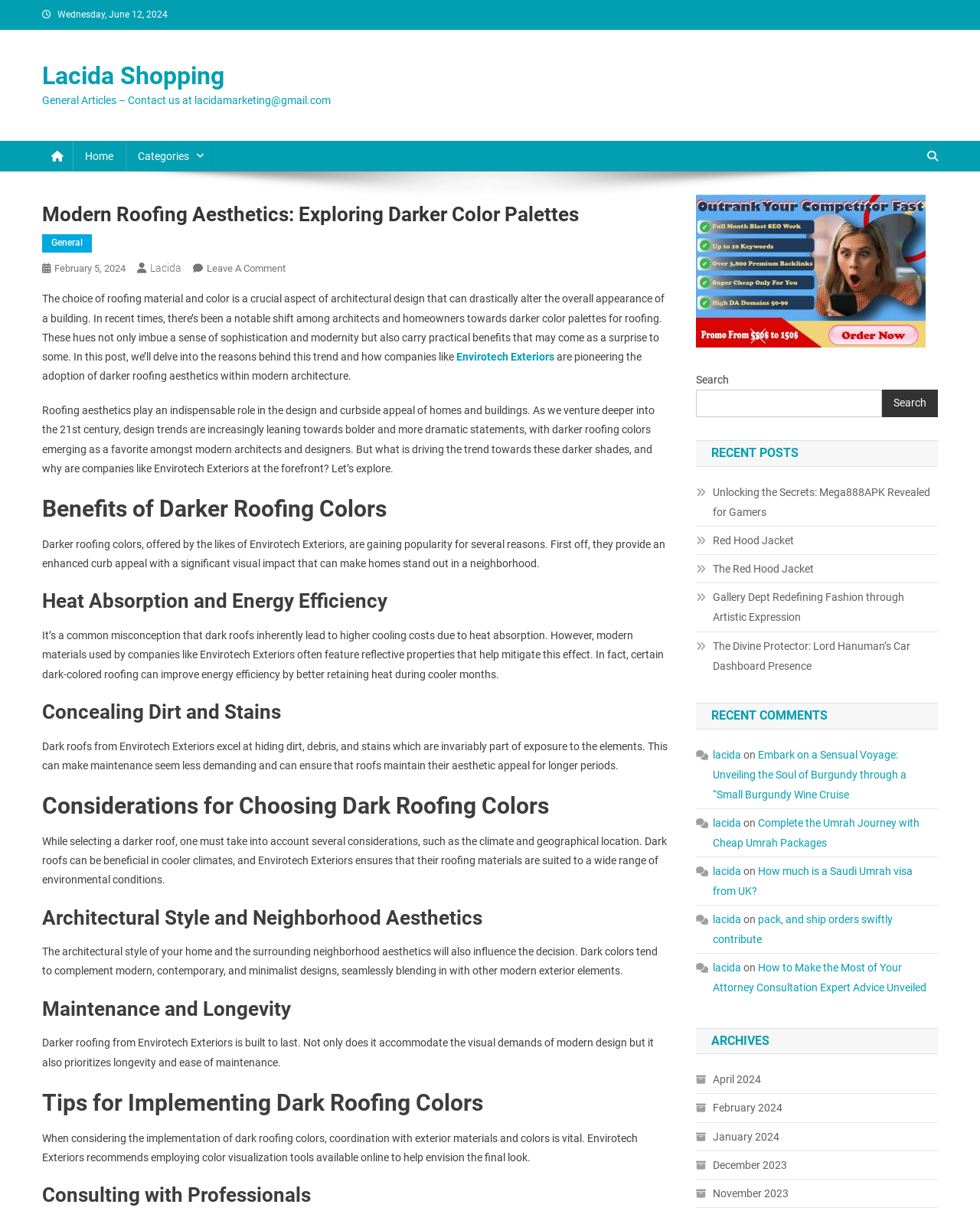How many recent posts are listed on the webpage? Observe the screenshot and provide a one-word or short phrase answer.

5